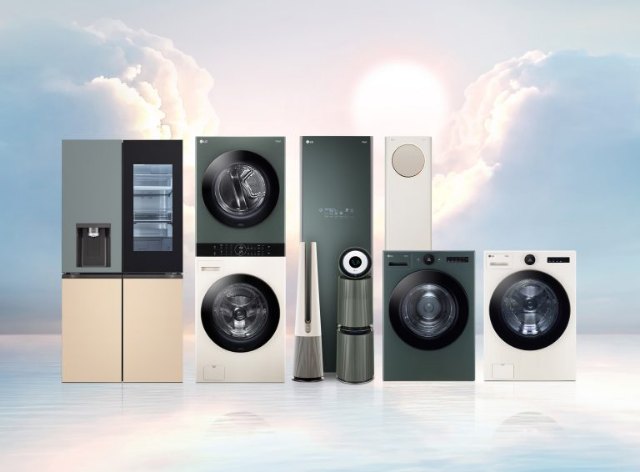What is Dawlance's mission?
Based on the image, give a one-word or short phrase answer.

To deliver reliability and quality